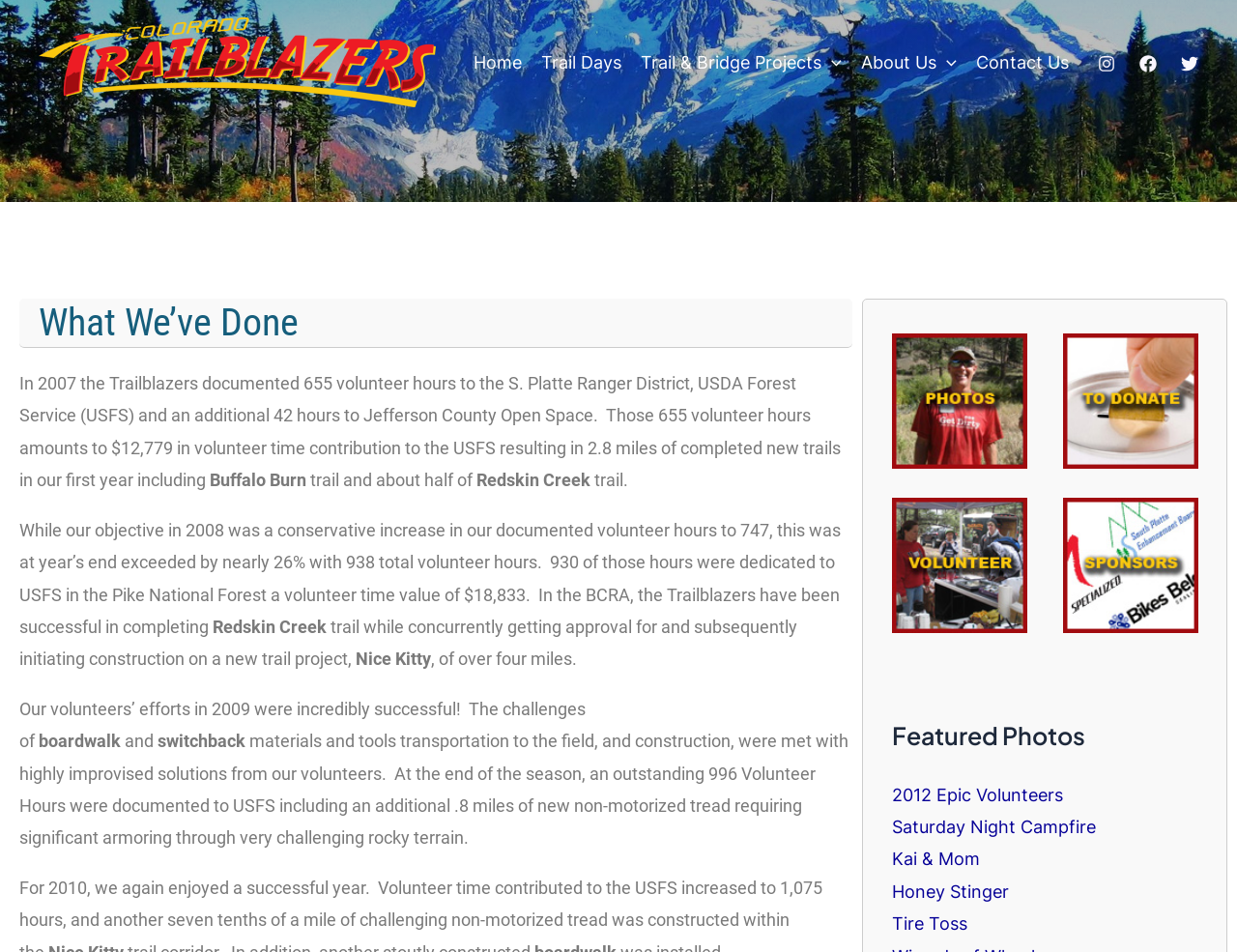Please find the bounding box coordinates of the element that must be clicked to perform the given instruction: "Click on the Home link". The coordinates should be four float numbers from 0 to 1, i.e., [left, top, right, bottom].

[0.375, 0.01, 0.43, 0.121]